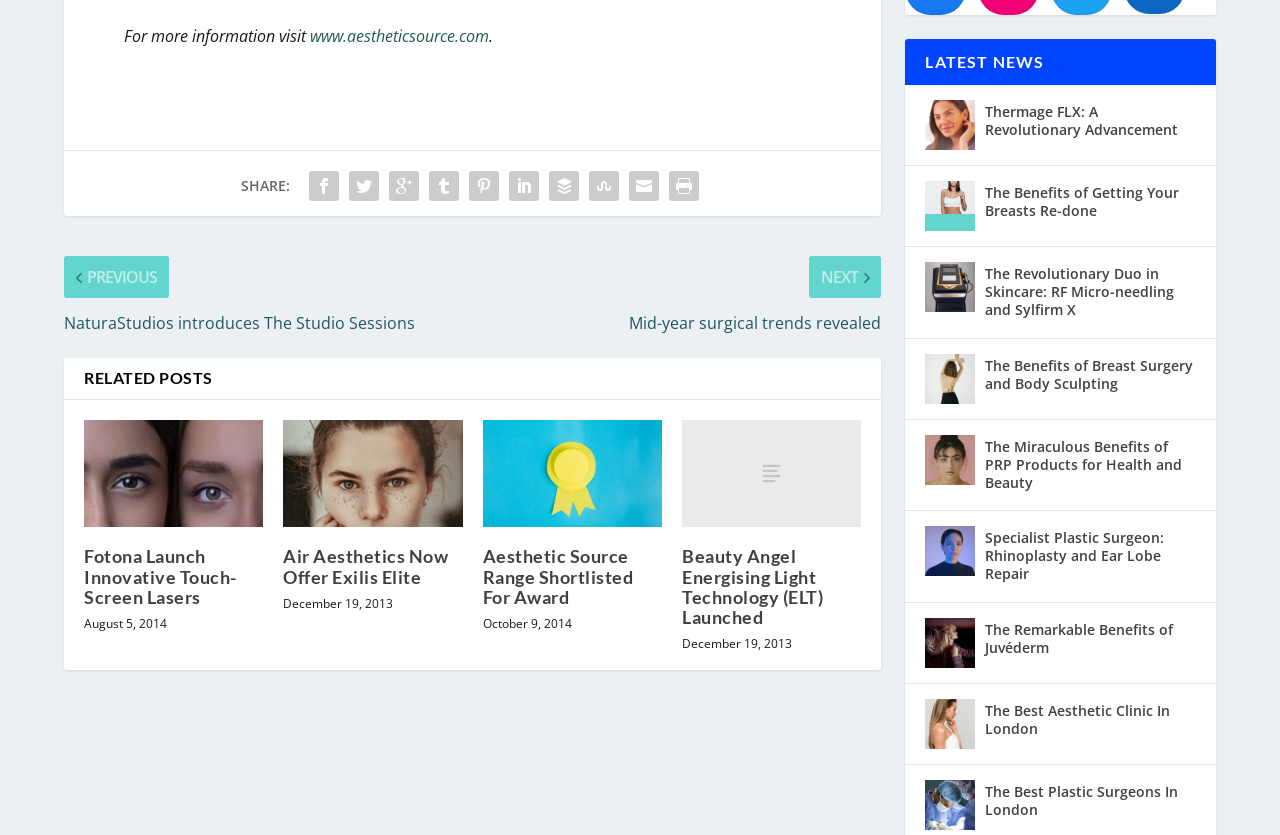Please give a short response to the question using one word or a phrase:
How many images are there in the LATEST NEWS section?

8